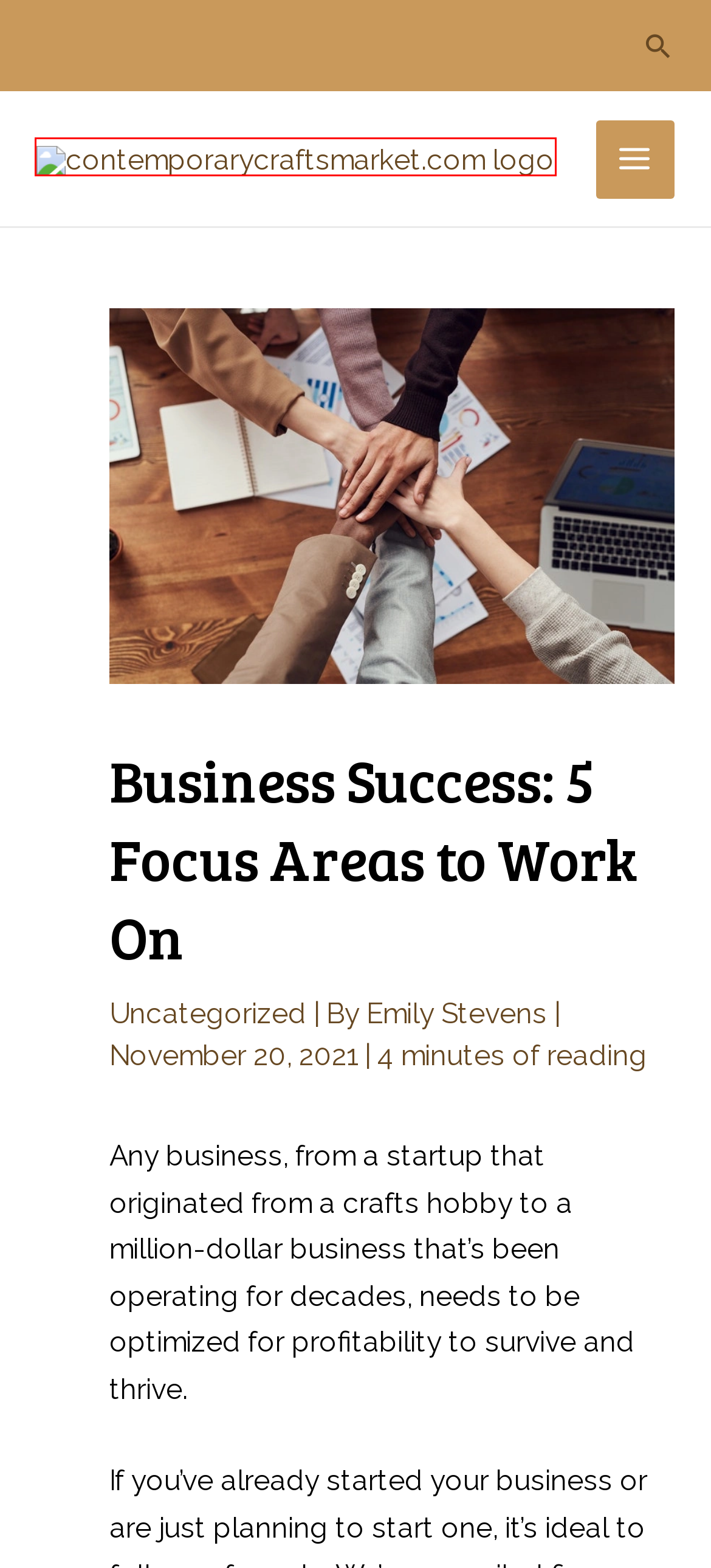Evaluate the webpage screenshot and identify the element within the red bounding box. Select the webpage description that best fits the new webpage after clicking the highlighted element. Here are the candidates:
A. Unleash Your Style & Creativity: Contemporary Crafts Market
B. Fashion Archives | Contemporary Crafts Market
C. 45 Statistics Retail Marketers Need to Know in 2024
D. How to Make the Most of your Glue Gun (And Safety Tips!) | Contemporary Crafts Market
E. Easy Decorating Tips to Elevate Your Home for the Holidays | Contemporary Crafts Market
F. Uncategorized Tips Archives | Contemporary Crafts Market
G. Privacy Policy for Contemporary Crafts Market | Contemporary Crafts Market
H. Want to Reach Us? | Contemporary Crafts Market

A